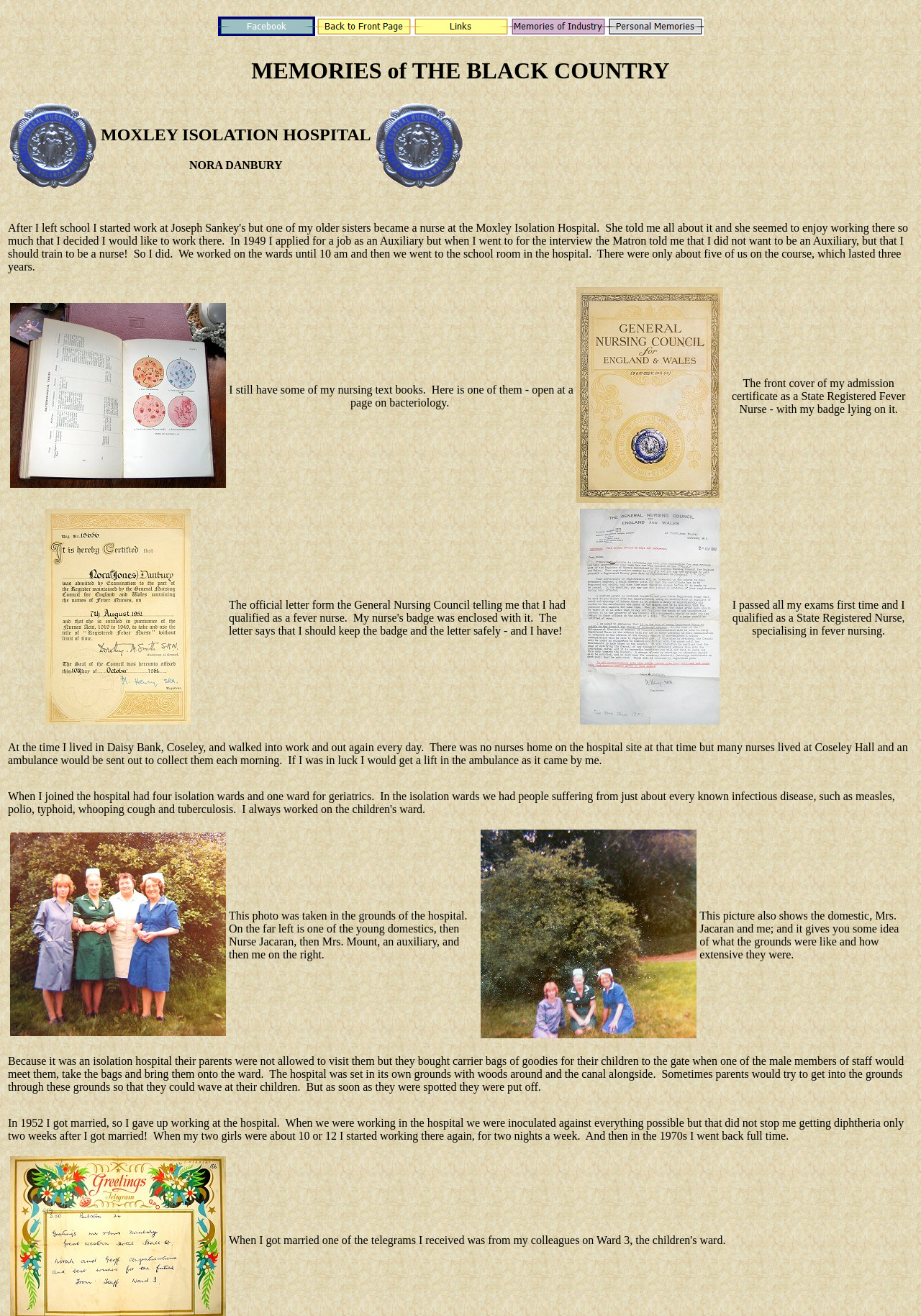Answer the question in one word or a short phrase:
What is the name of the nurse mentioned?

Nora Danbury